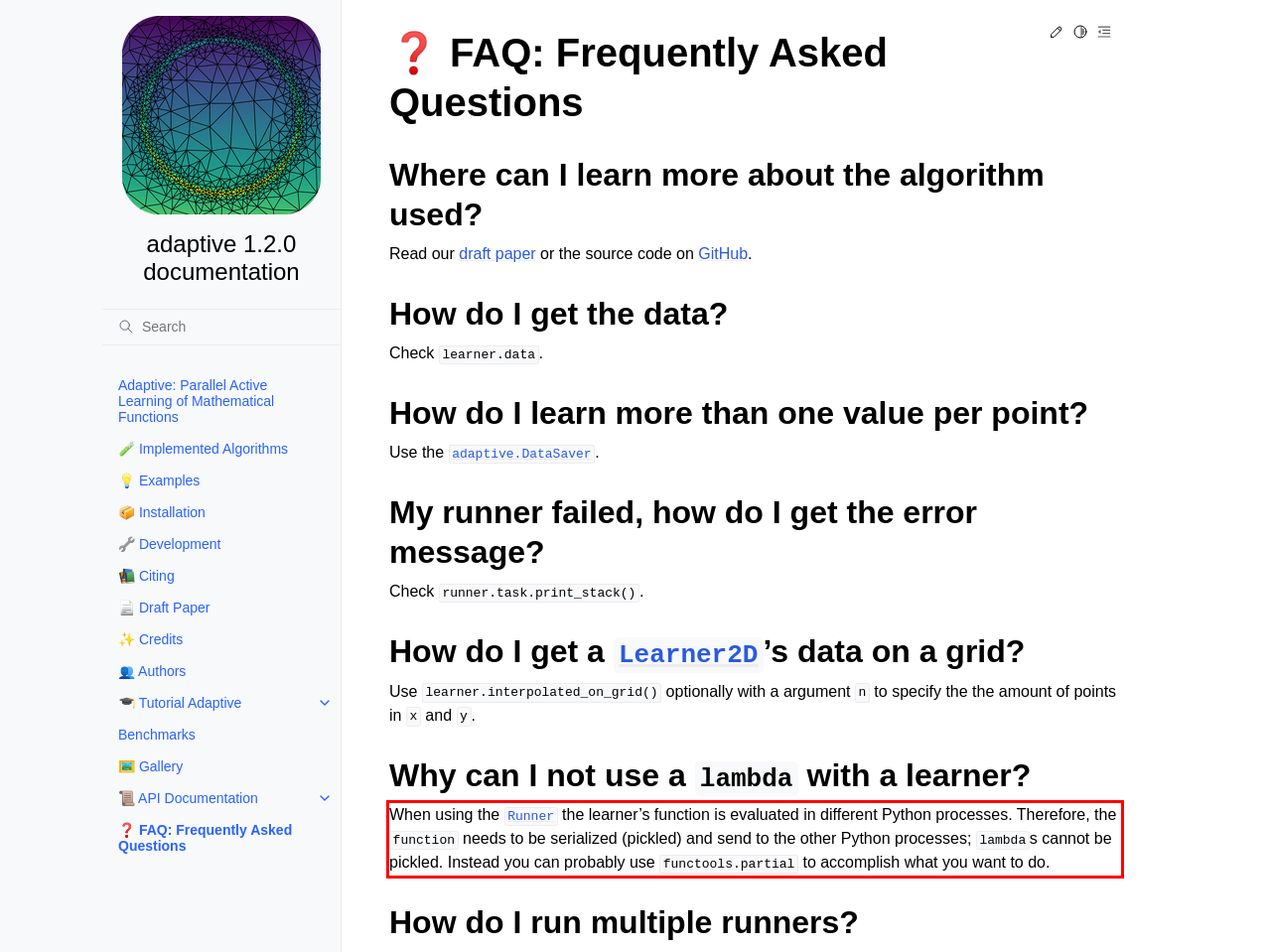You have a screenshot of a webpage with a UI element highlighted by a red bounding box. Use OCR to obtain the text within this highlighted area.

When using the Runner the learner’s function is evaluated in different Python processes. Therefore, the function needs to be serialized (pickled) and send to the other Python processes; lambdas cannot be pickled. Instead you can probably use functools.partial to accomplish what you want to do.